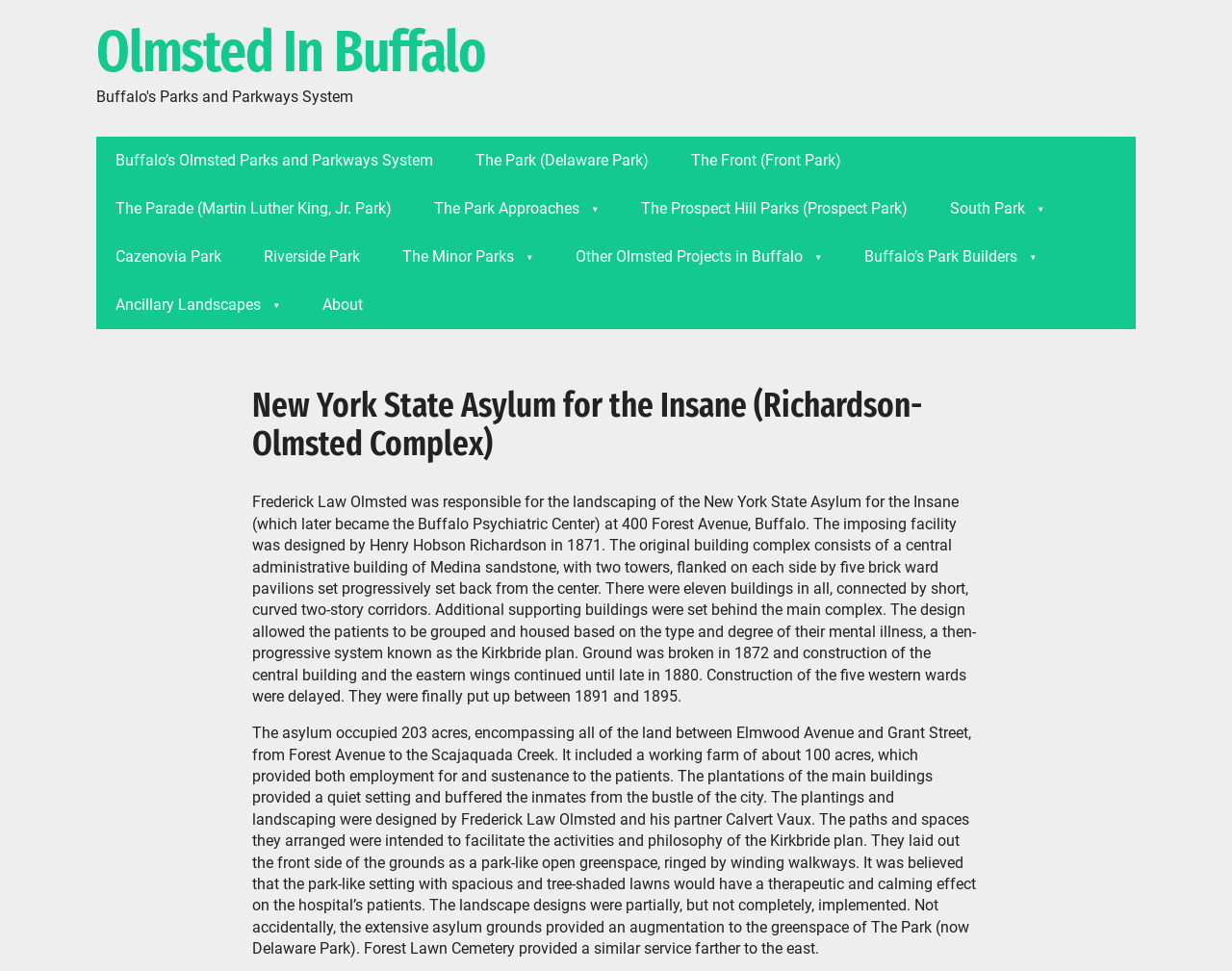How many acres did the asylum occupy?
Based on the image, answer the question with a single word or brief phrase.

203 acres